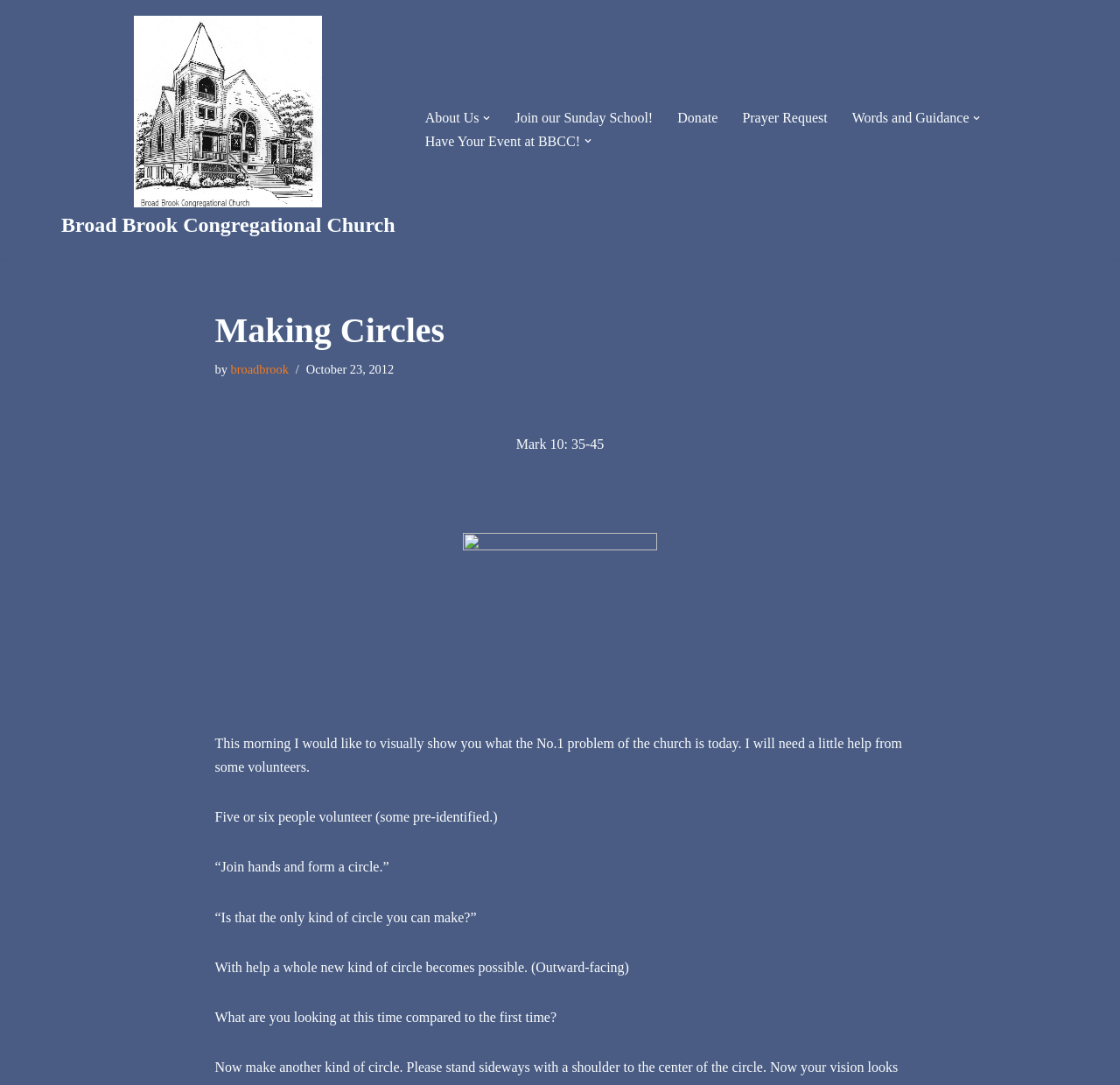What is the initial instruction given to the volunteers?
Please provide a detailed and comprehensive answer to the question.

I found the answer by looking at the static text element with the text '“Join hands and form a circle.”' which provides information about the initial instruction given to the volunteers.